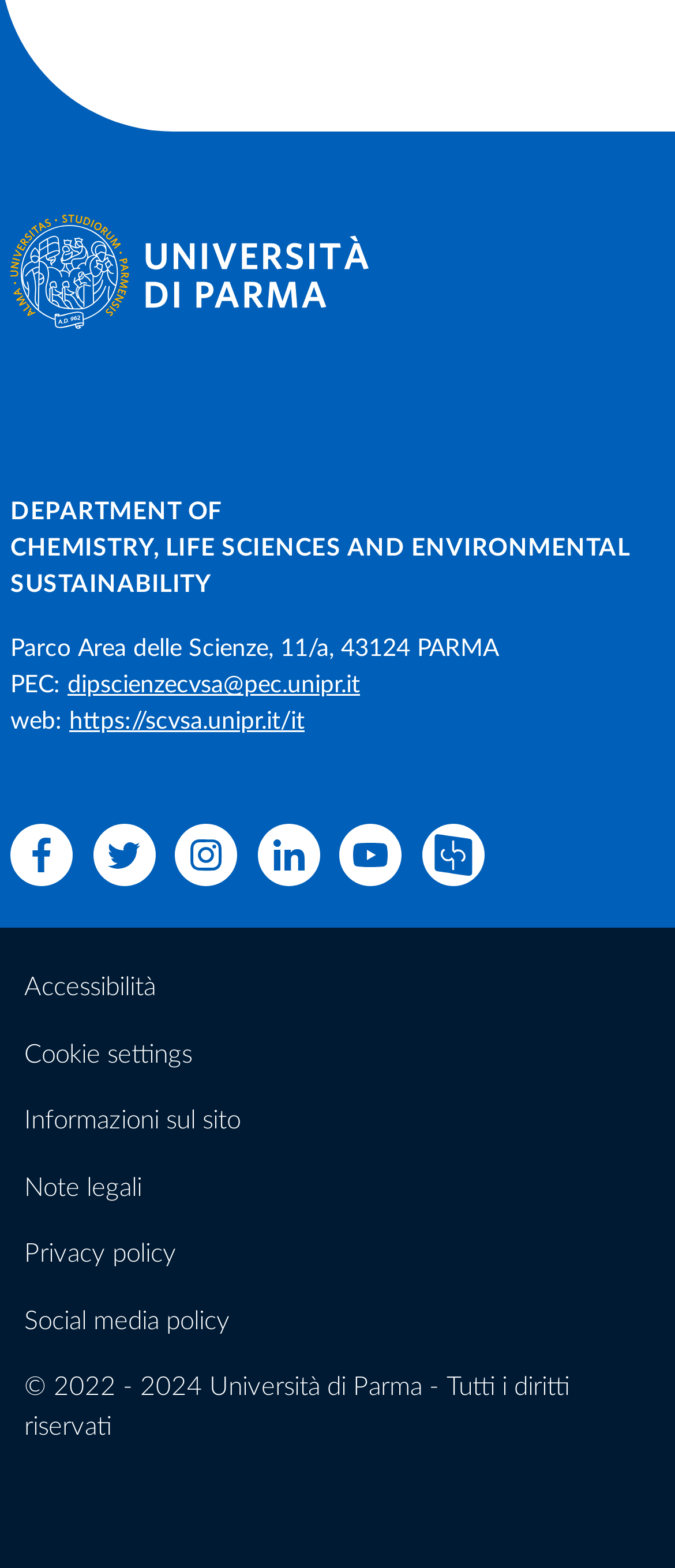Determine the bounding box coordinates of the section I need to click to execute the following instruction: "access the university's Youtube channel". Provide the coordinates as four float numbers between 0 and 1, i.e., [left, top, right, bottom].

[0.503, 0.526, 0.595, 0.565]